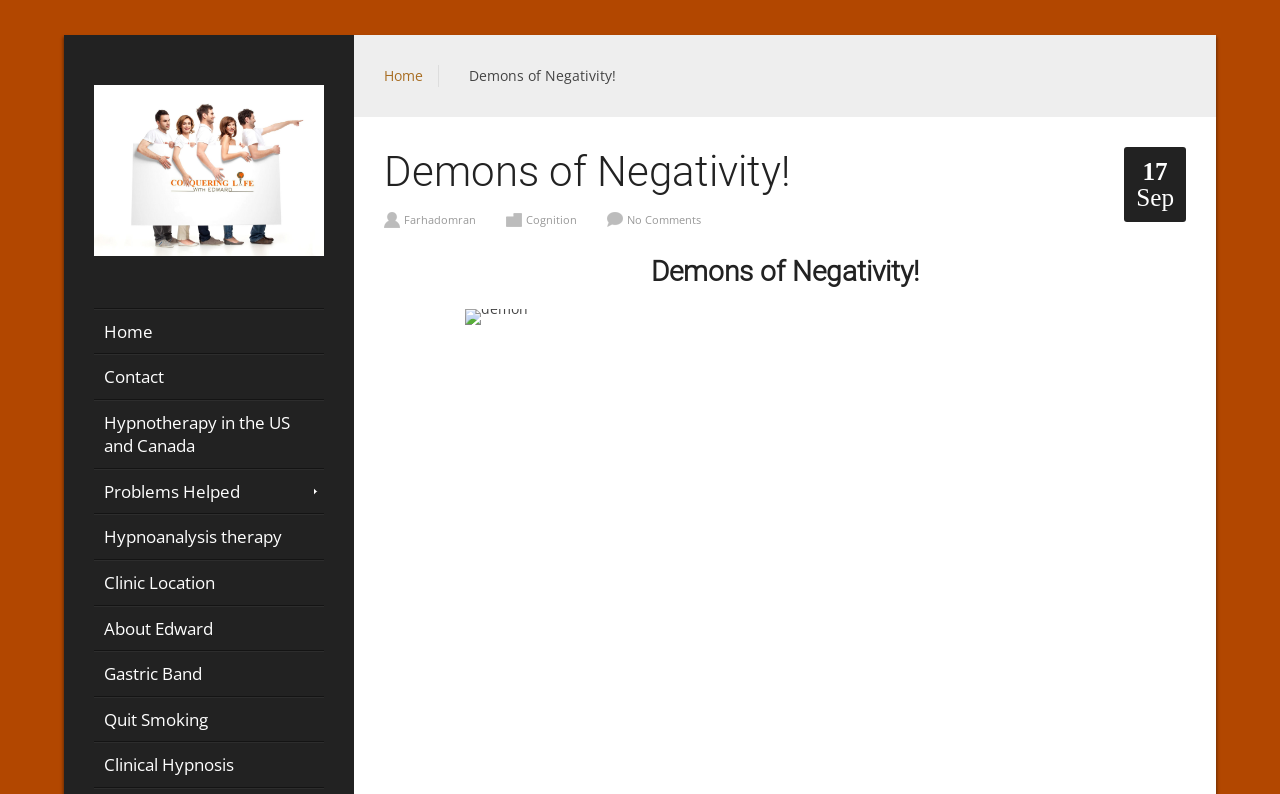Find the bounding box coordinates for the UI element whose description is: "Home". The coordinates should be four float numbers between 0 and 1, in the format [left, top, right, bottom].

[0.073, 0.39, 0.253, 0.445]